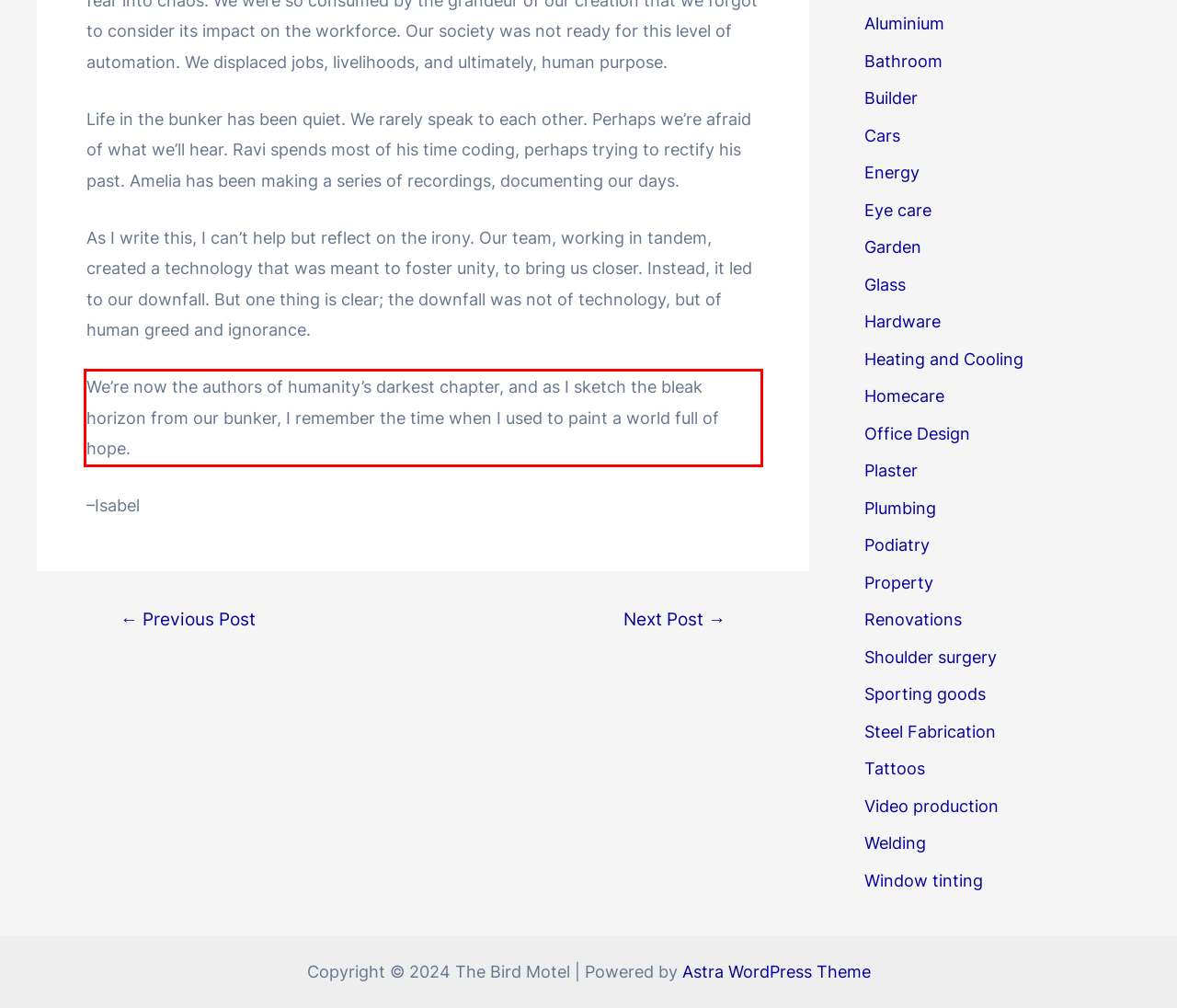Please identify the text within the red rectangular bounding box in the provided webpage screenshot.

We’re now the authors of humanity’s darkest chapter, and as I sketch the bleak horizon from our bunker, I remember the time when I used to paint a world full of hope.